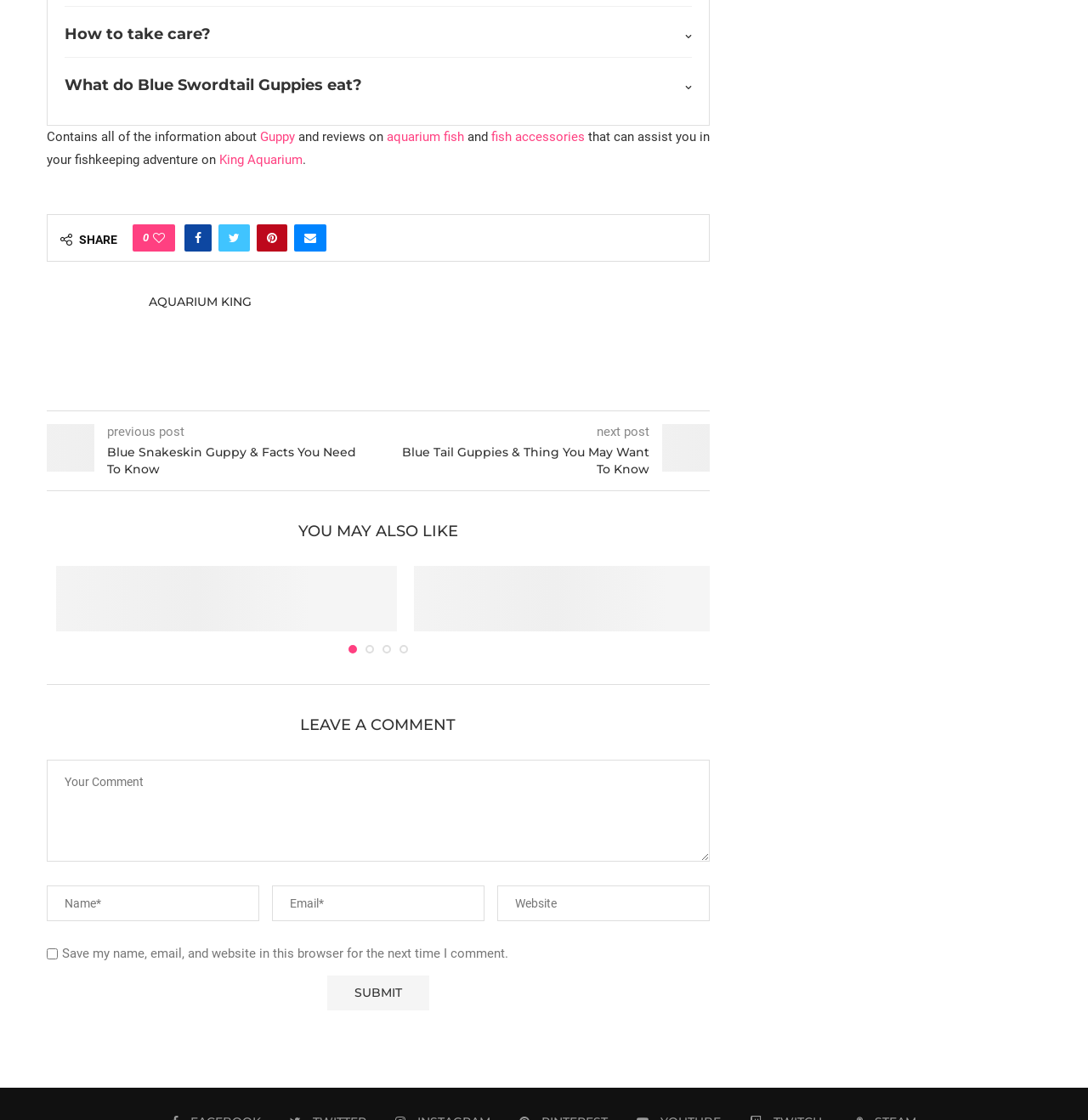From the webpage screenshot, predict the bounding box of the UI element that matches this description: "name="comment" placeholder="Your Comment"".

[0.043, 0.678, 0.652, 0.769]